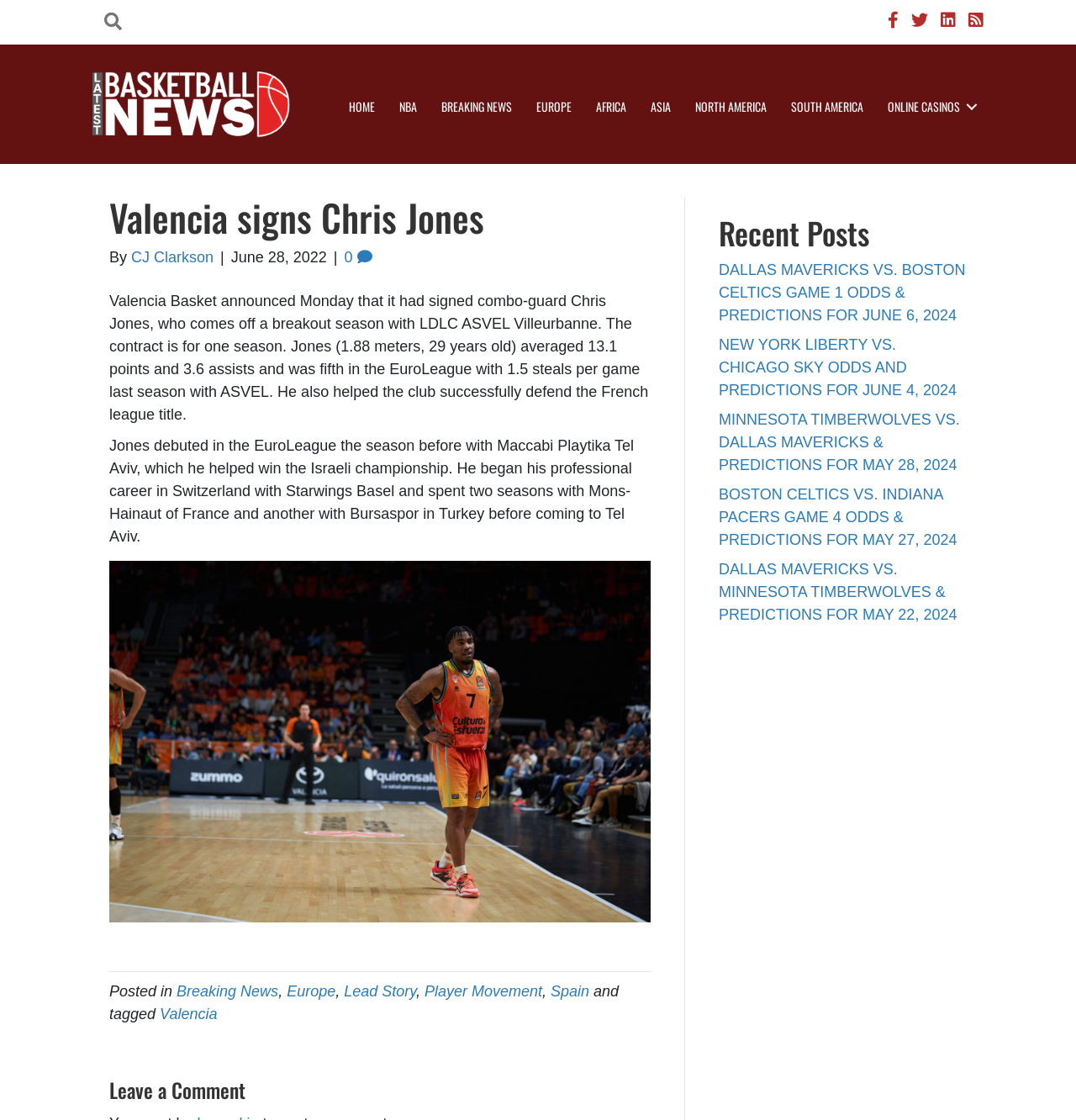Please locate the bounding box coordinates of the element that should be clicked to achieve the given instruction: "Click on the HOME link".

[0.313, 0.079, 0.359, 0.111]